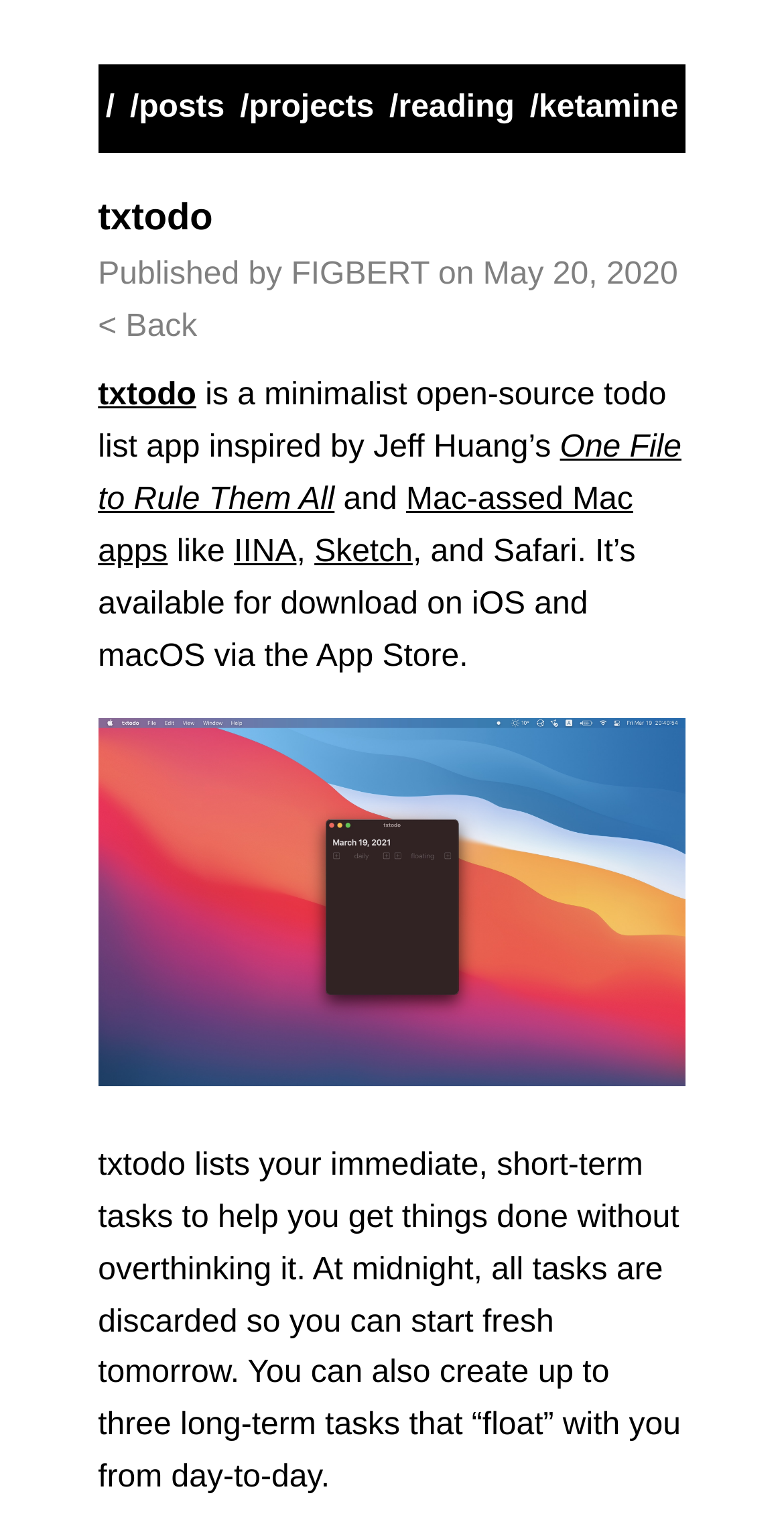Show the bounding box coordinates of the region that should be clicked to follow the instruction: "Read the article about Quanah, Texas Tx Online Payday Loans."

None